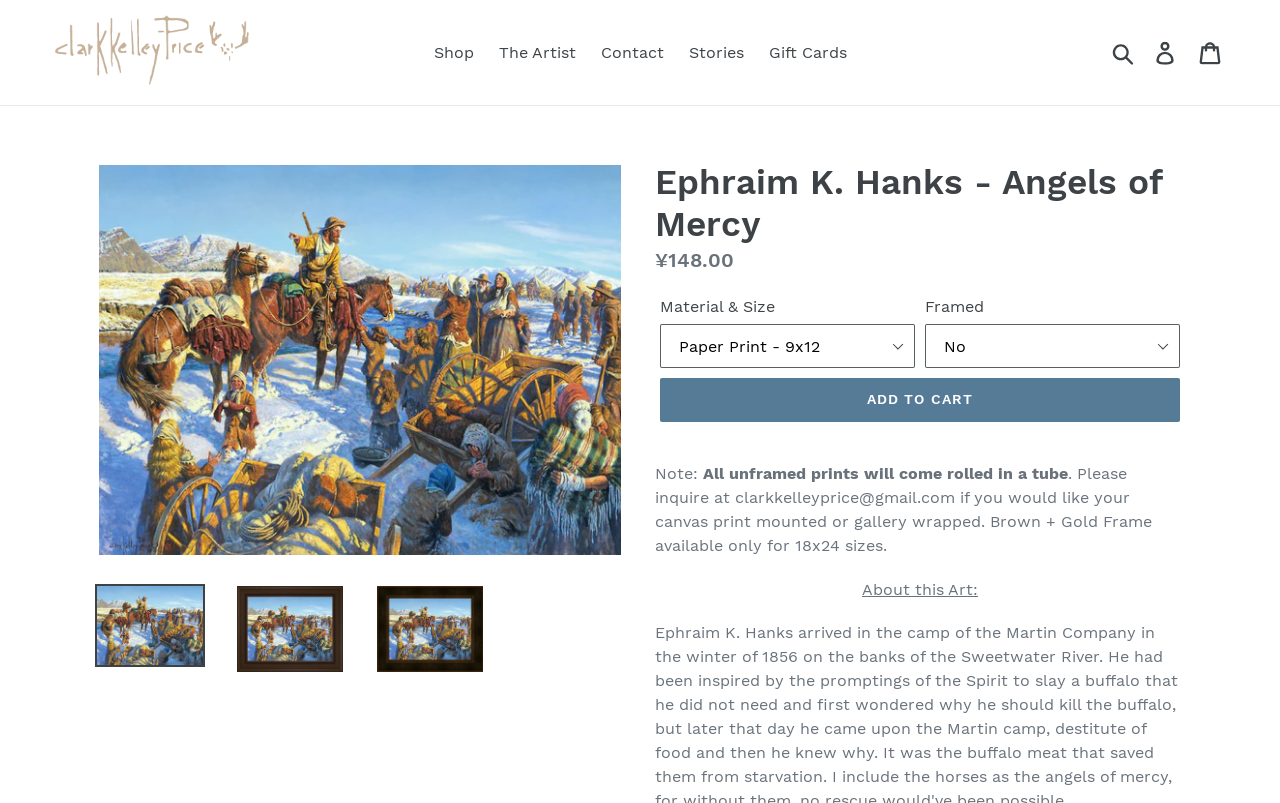Locate the coordinates of the bounding box for the clickable region that fulfills this instruction: "Search for a product".

[0.874, 0.028, 0.917, 0.083]